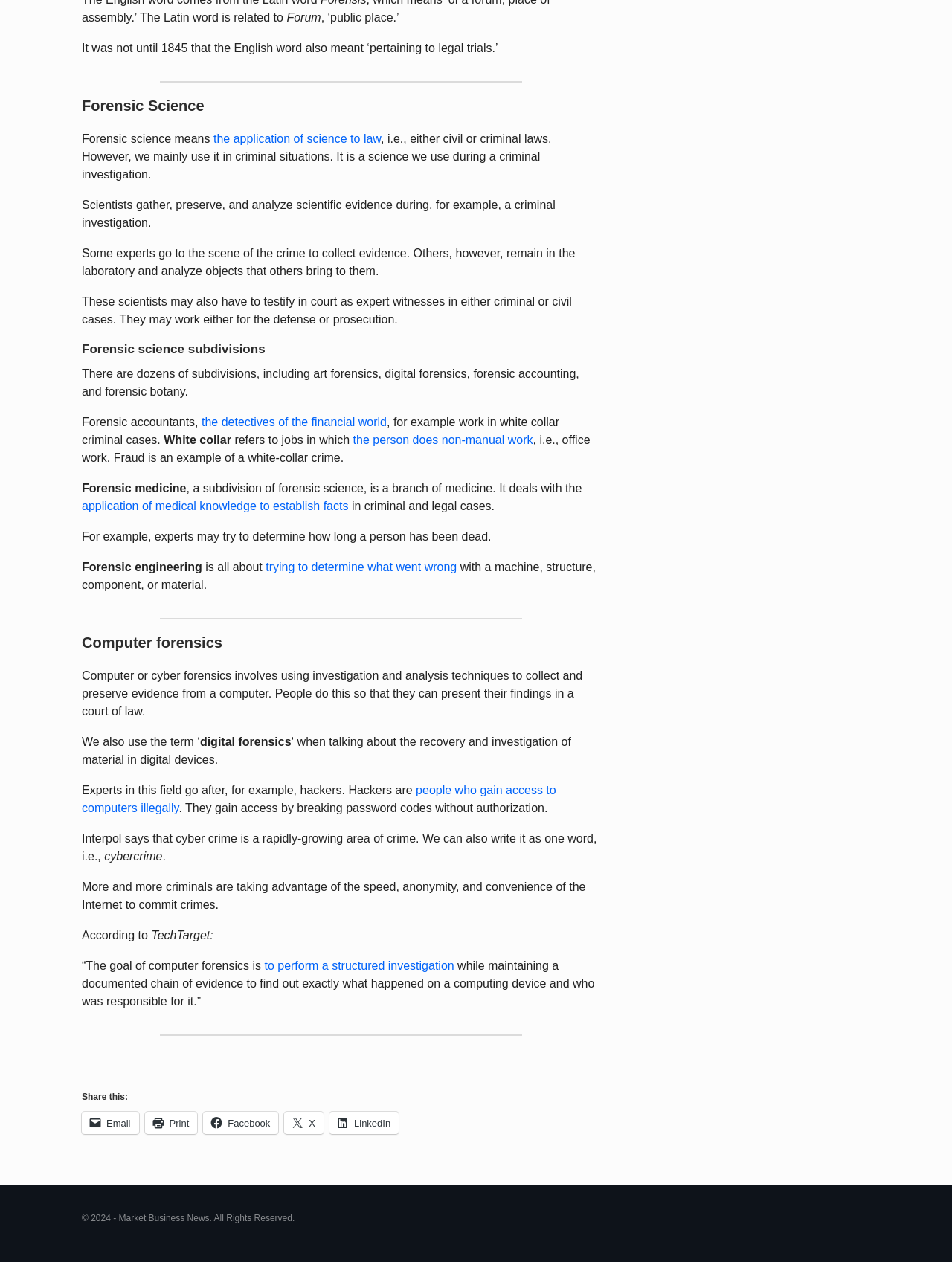Provide the bounding box coordinates of the UI element this sentence describes: "the person does non-manual work".

[0.371, 0.344, 0.56, 0.354]